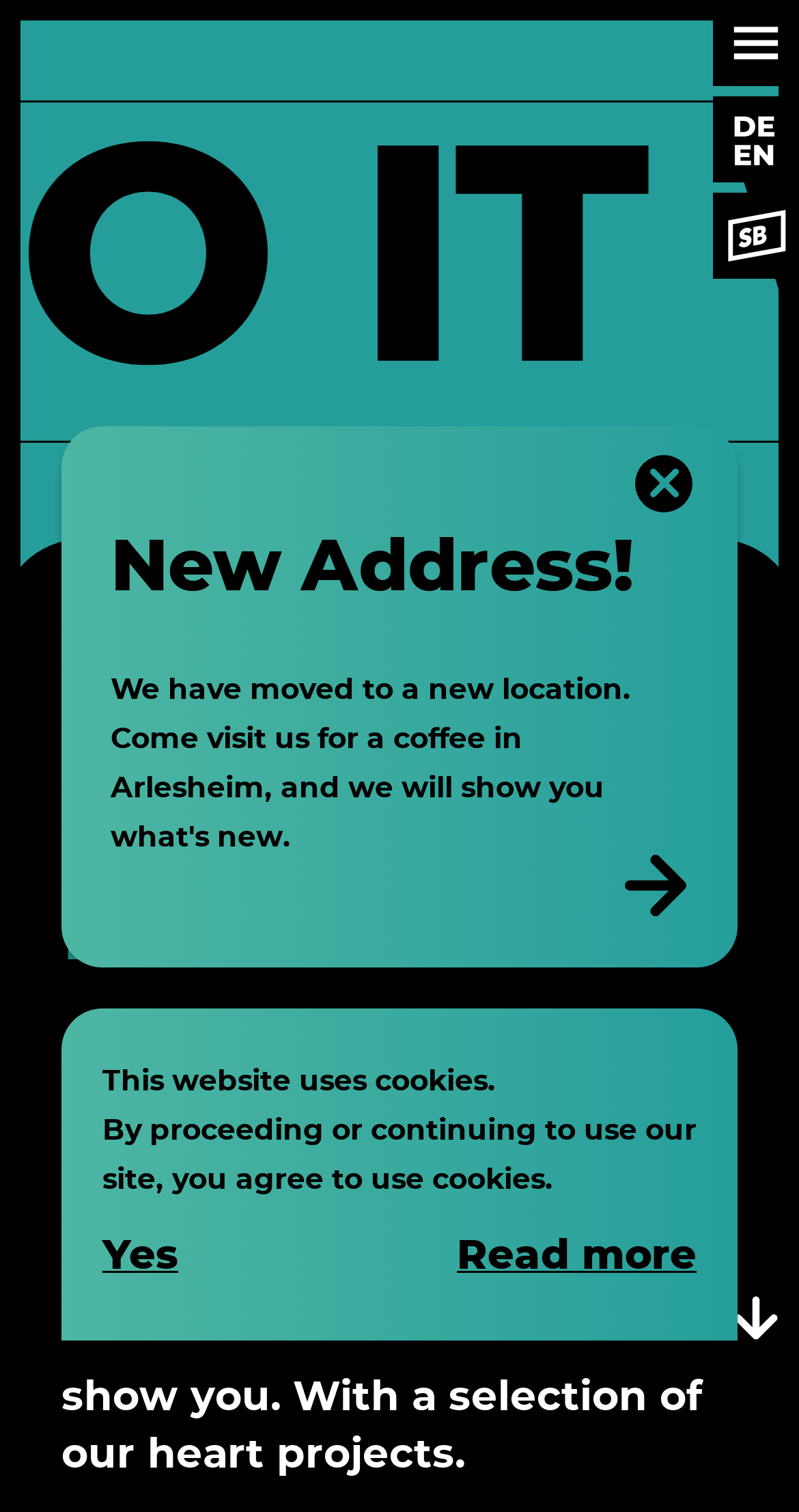Produce an elaborate caption capturing the essence of the webpage.

The webpage is titled "References - BAAAM! - Schober Bonina AG" and appears to be a professional services website. At the top right corner, there are three images, likely logos or branding elements. Below these images, there are two language selection links, "ENGLISH" and "DEUTSCH", positioned side by side. 

To the right of the language links, there is a forward slash symbol, which may indicate a separation or a navigation element. Next to it, there is another link with no text, possibly an icon or a button. This link contains an image, which is not described.

The main content area begins with a prominent announcement, "New Address!", taking up a significant portion of the screen. Below this announcement, there is a link with no text, possibly an image or a button.

Further down, there is a notice about the website's use of cookies, followed by a brief explanation and two options: "Yes" and "Read more". The "Read more" link expands to a section with a heading, "What we offer is diverse", and a paragraph of text describing the company's approach to showcasing their work through a selection of heart projects.